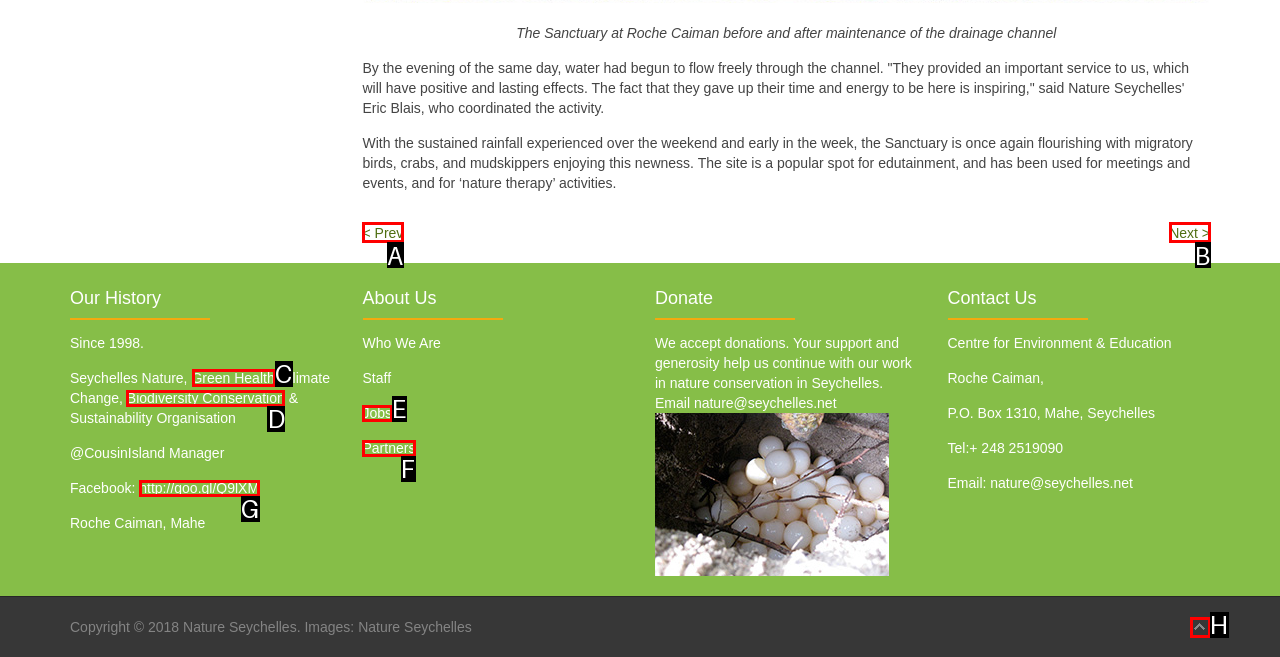To complete the task: Visit 'Green Health', select the appropriate UI element to click. Respond with the letter of the correct option from the given choices.

C